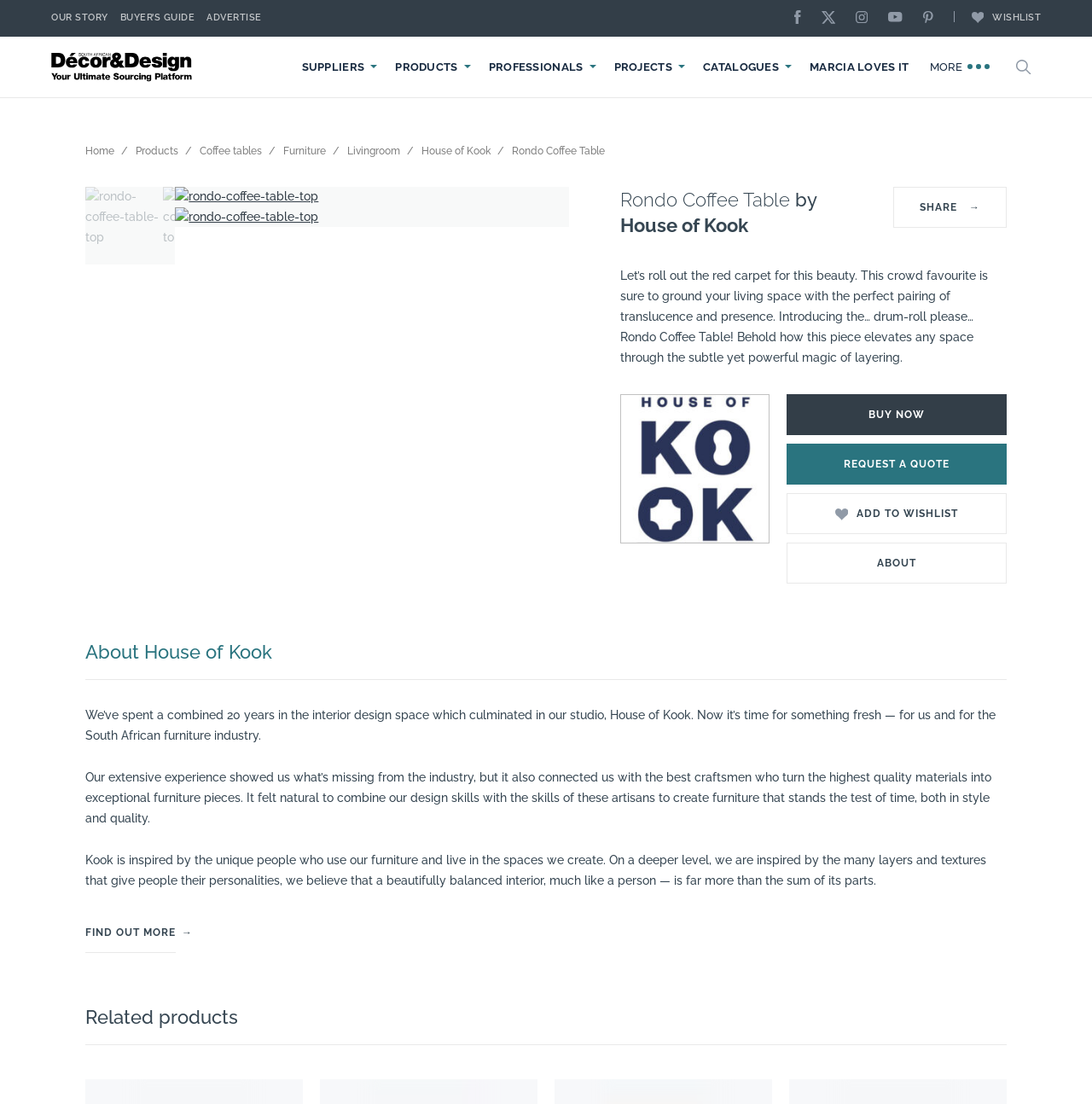Provide the bounding box coordinates of the HTML element described as: "Coffee tables". The bounding box coordinates should be four float numbers between 0 and 1, i.e., [left, top, right, bottom].

[0.183, 0.131, 0.24, 0.142]